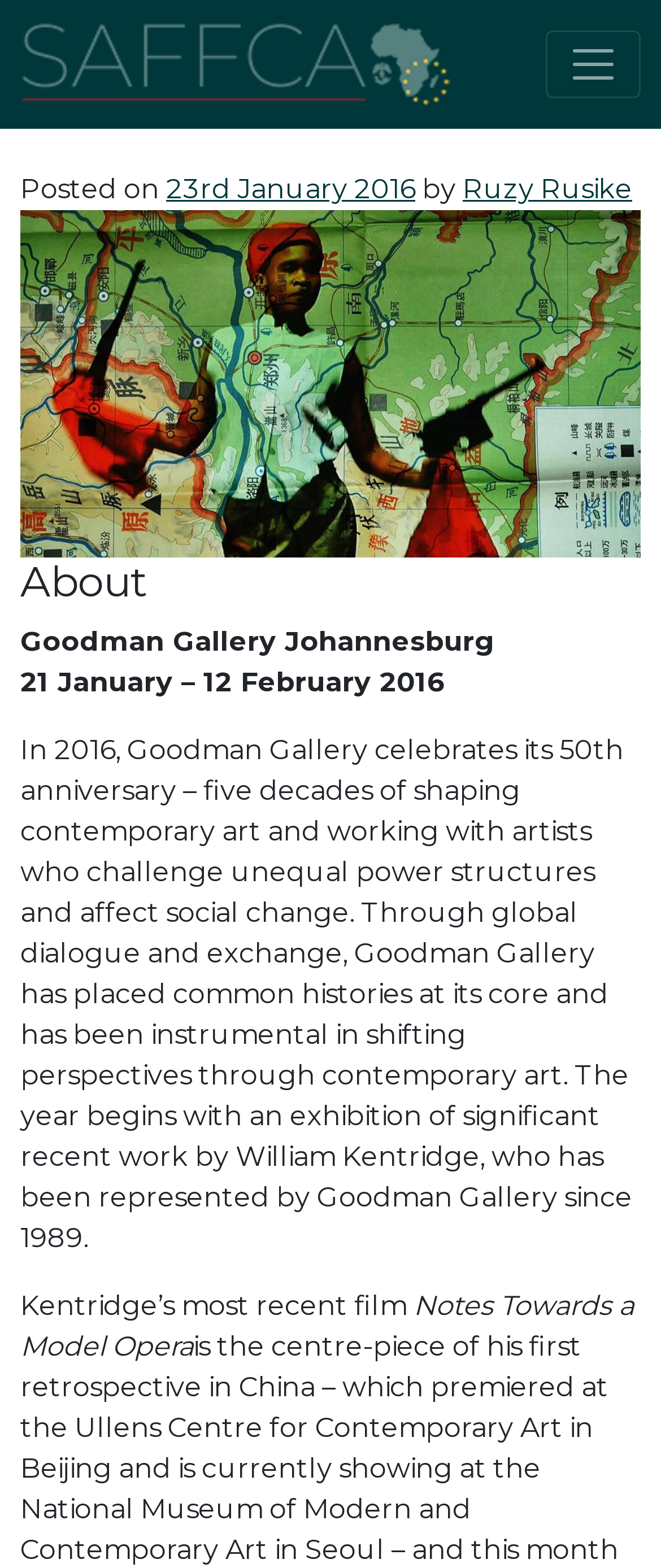Detail the various sections and features present on the webpage.

The webpage is about an art exhibition at the Goodman Gallery Johannesburg, featuring William Kentridge's work "Notes Towards a Model Opera". At the top of the page, there is a main navigation section with a link to SAFFCA, accompanied by an image. To the right of this section is a toggle navigation button.

Below the navigation section, there is a header area with a posted date, "23rd January 2016", and the author's name, "Ruzy Rusike". The header also contains a heading titled "About" and a brief description of the Goodman Gallery Johannesburg.

The main content of the page is divided into two sections. The first section describes the gallery's 50th anniversary and its mission to shape contemporary art and promote social change. The second section focuses on William Kentridge's exhibition, featuring his recent film work, "Notes Towards a Model Opera".